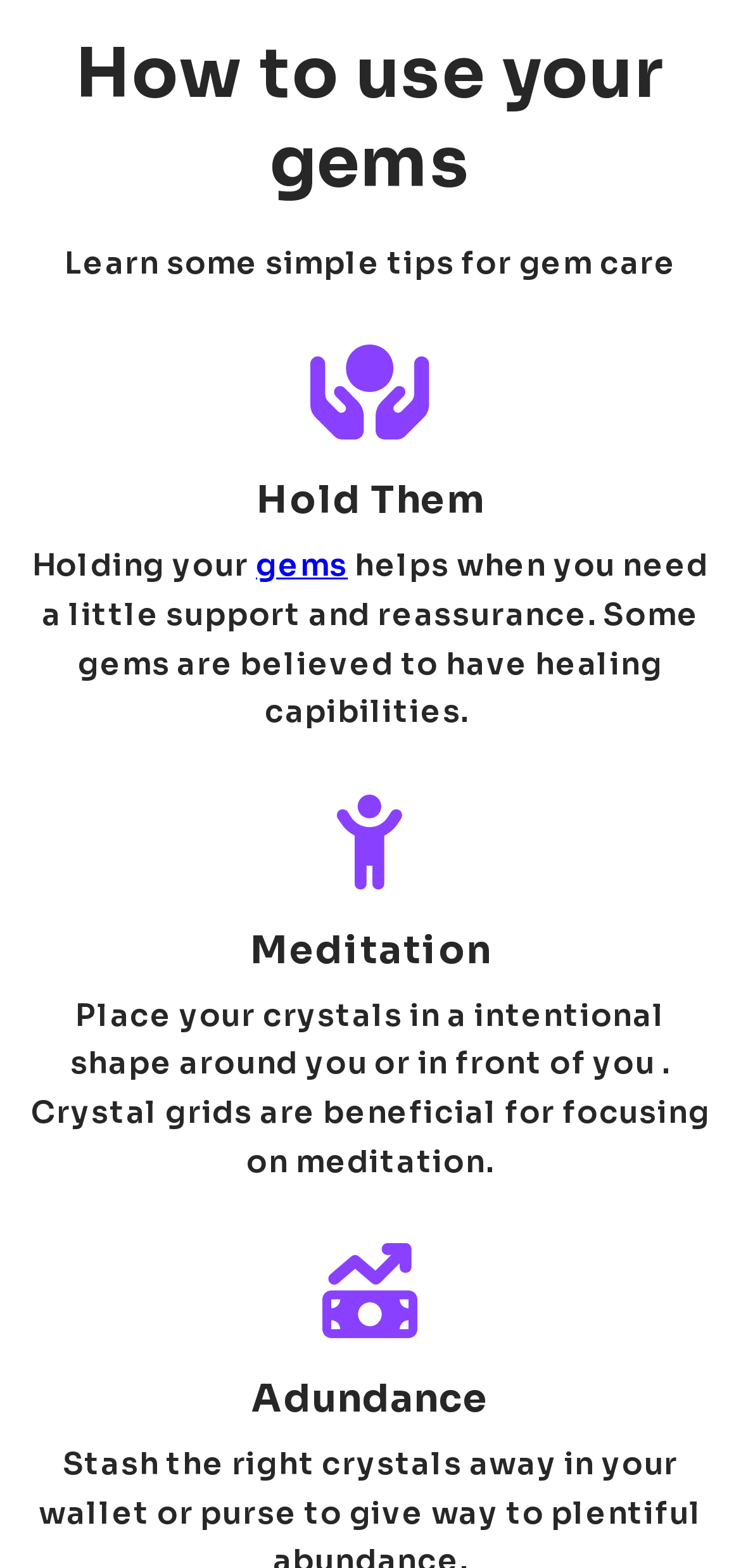How many methods are described for using gems?
Provide a comprehensive and detailed answer to the question.

There are three methods described for using gems on the webpage. The first method is 'Hold Them', the second method is 'Meditation', and the third method is 'Adundance'. These methods are described in separate headings on the webpage.